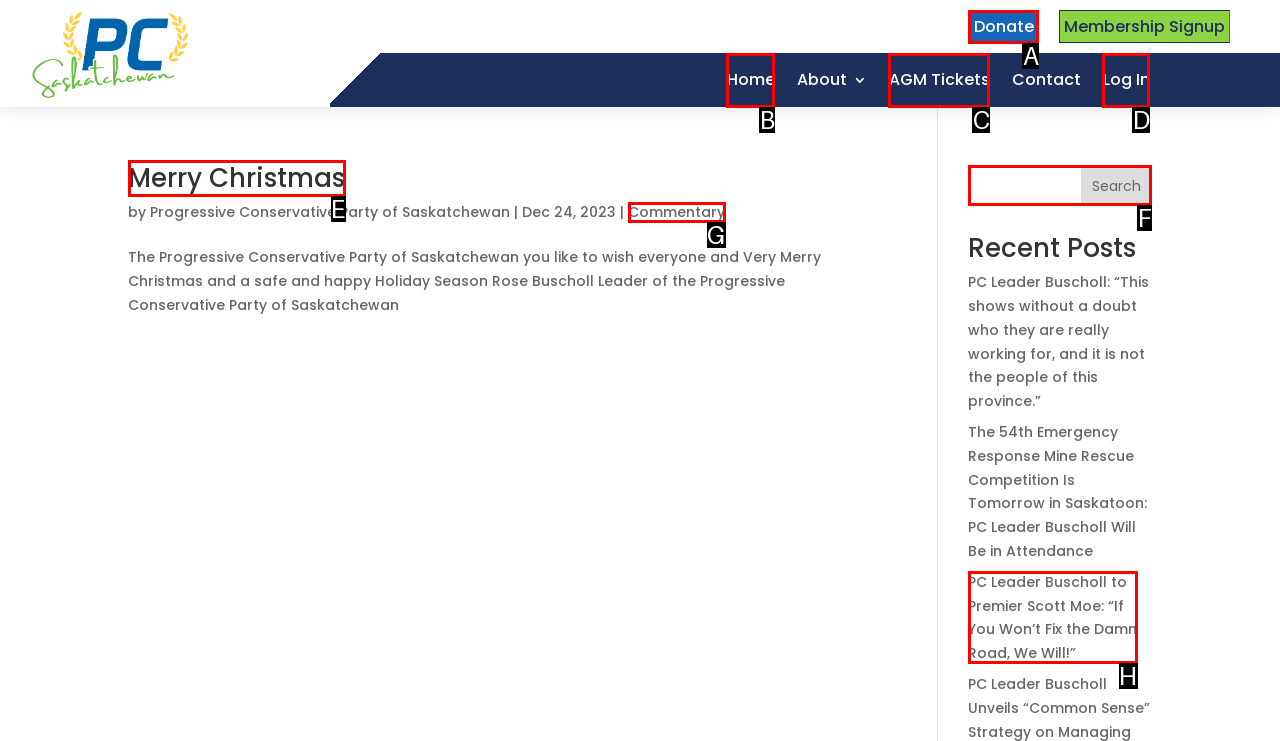Find the HTML element that suits the description: AGM Tickets
Indicate your answer with the letter of the matching option from the choices provided.

C